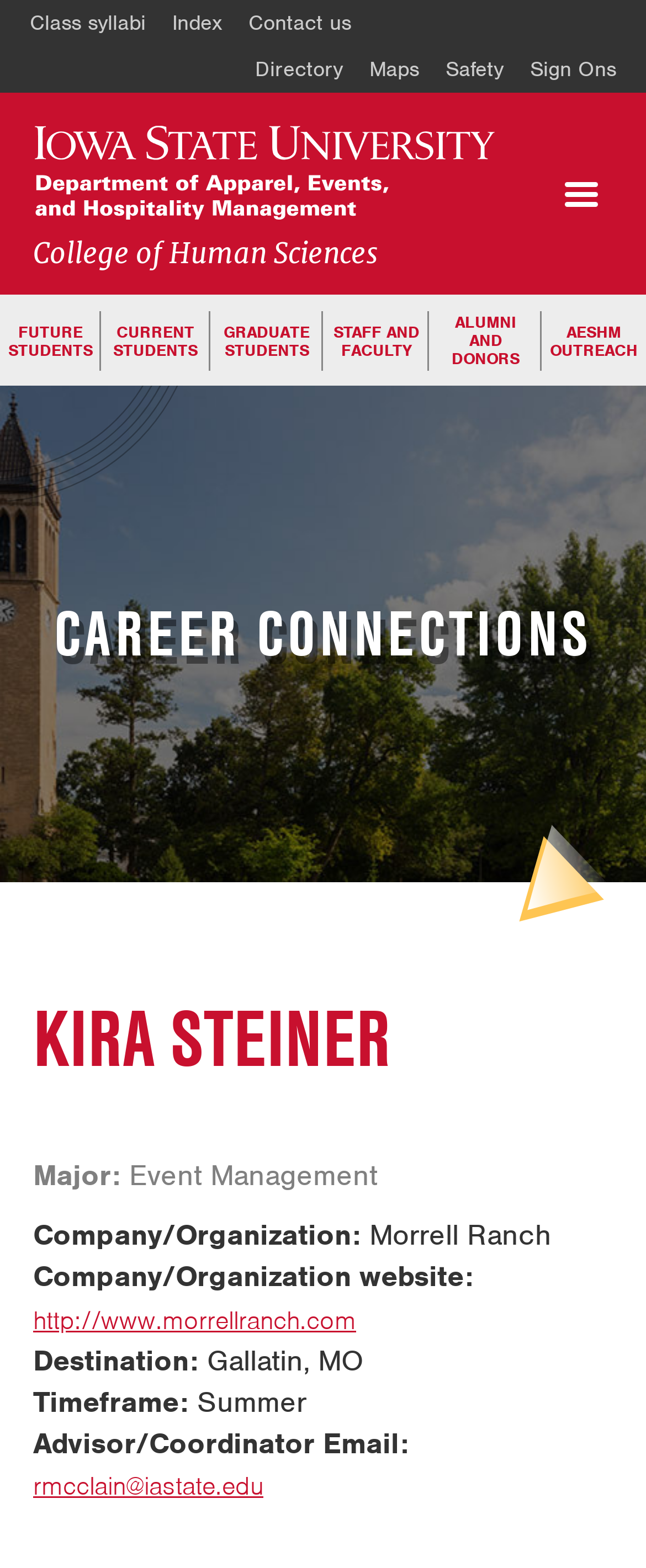Please determine the bounding box coordinates of the area that needs to be clicked to complete this task: 'Open Index menu'. The coordinates must be four float numbers between 0 and 1, formatted as [left, top, right, bottom].

[0.246, 0.0, 0.364, 0.03]